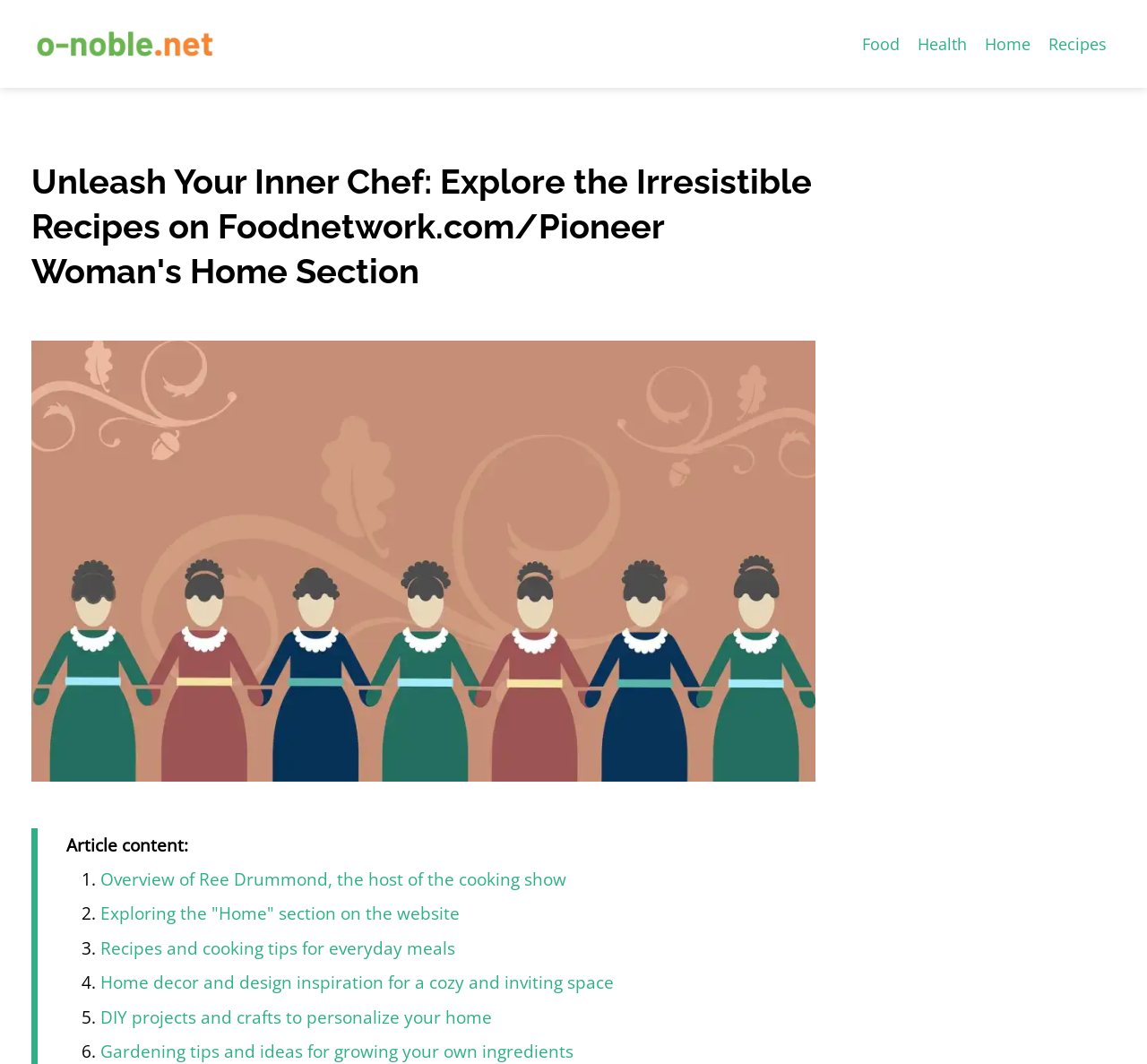Provide an in-depth description of the elements and layout of the webpage.

The webpage is dedicated to Pioneer Woman on Food Network, featuring a culinary theme. At the top left, there is a small image with a link to 'o-noble.net'. On the top right, there are four links: 'Food', 'Health', 'Home', and 'Recipes', which are evenly spaced and aligned horizontally.

Below the links, a large heading "Unleash Your Inner Chef: Explore the Irresistible Recipes on Foodnetwork.com/Pioneer Woman's Home Section" spans across the top section of the page. Underneath the heading, there is a large image related to Foodnetwork.com/Pioneer Woman.

The main content of the page is divided into a list of five sections, each marked with a numbered list marker (1. to 5.). The list items are links to various topics, including an overview of Ree Drummond, exploring the "Home" section, recipes and cooking tips, home decor inspiration, DIY projects, and gardening tips. These links are stacked vertically, with each item indented slightly to the right.

At the bottom of the page, there is a static text "Article content:" which seems to be a title or a label for the list of links. Overall, the webpage has a clean and organized structure, making it easy to navigate and explore the different topics related to Pioneer Woman and Food Network.